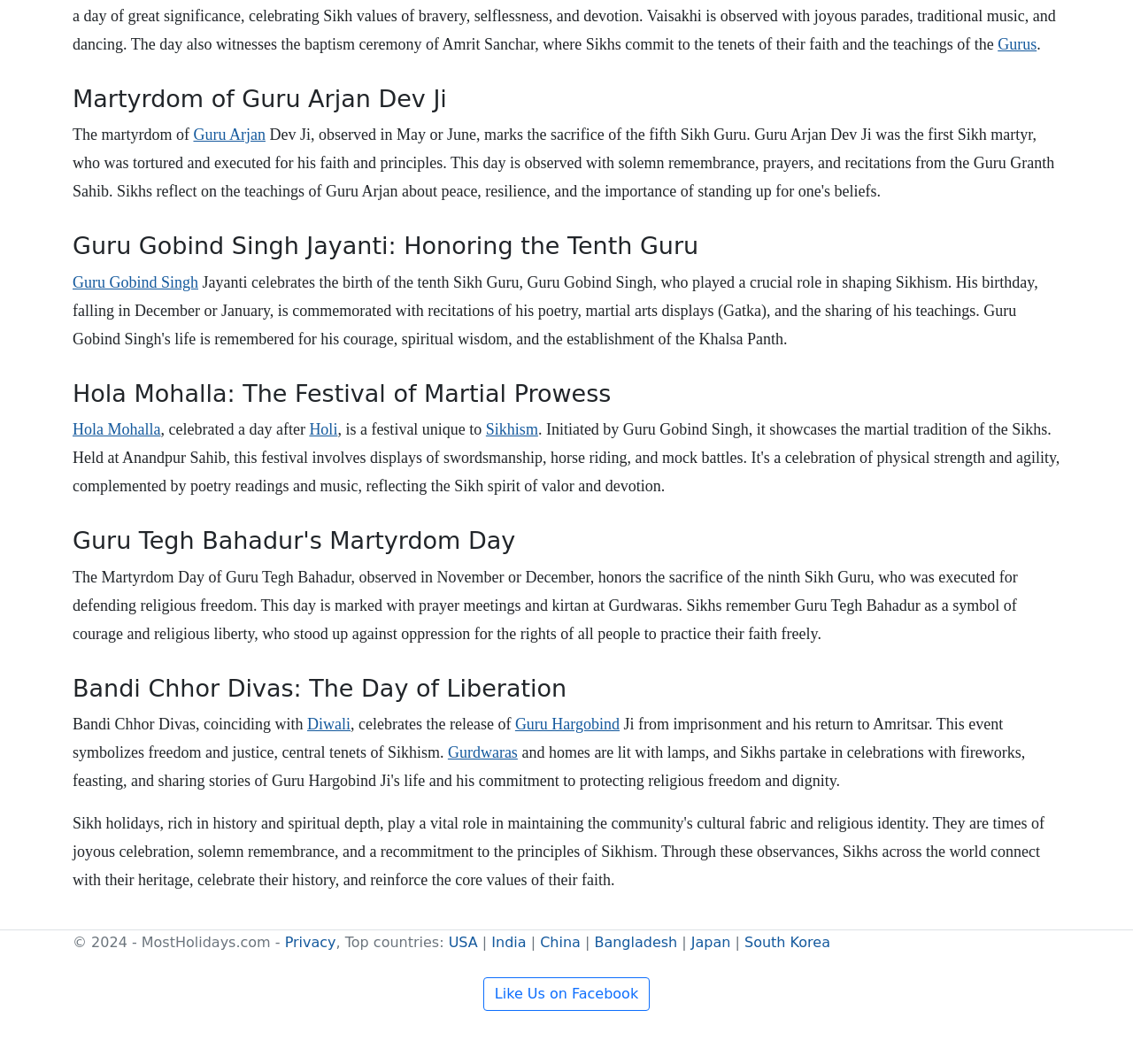Identify the bounding box coordinates for the element you need to click to achieve the following task: "Visit the page about Guru Gobind Singh". The coordinates must be four float values ranging from 0 to 1, formatted as [left, top, right, bottom].

[0.064, 0.257, 0.175, 0.273]